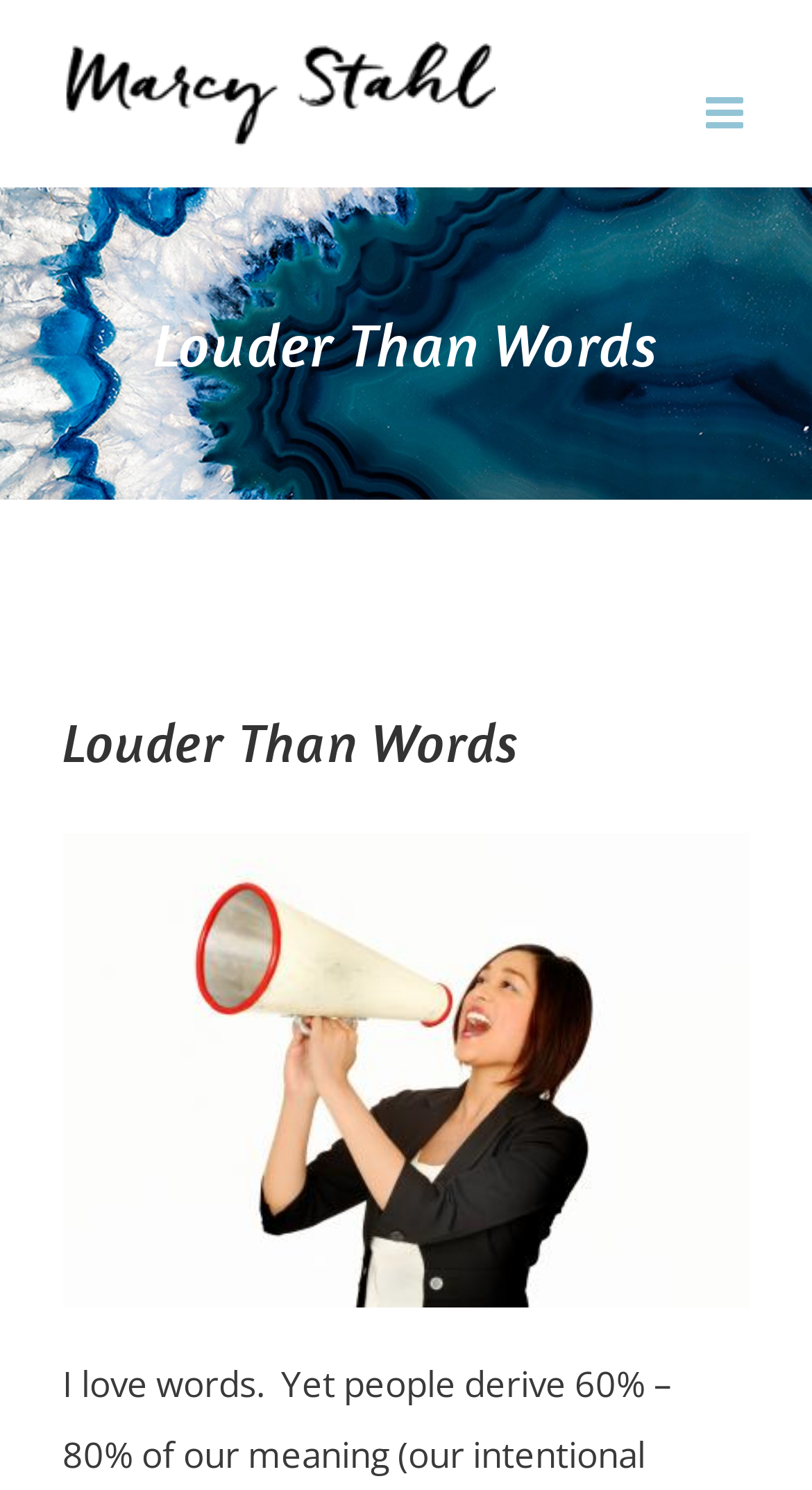What is the title of the page?
Can you provide a detailed and comprehensive answer to the question?

The title of the page can be found in the page title bar region, which is a heading element with a bounding box of [0.077, 0.204, 0.923, 0.257].